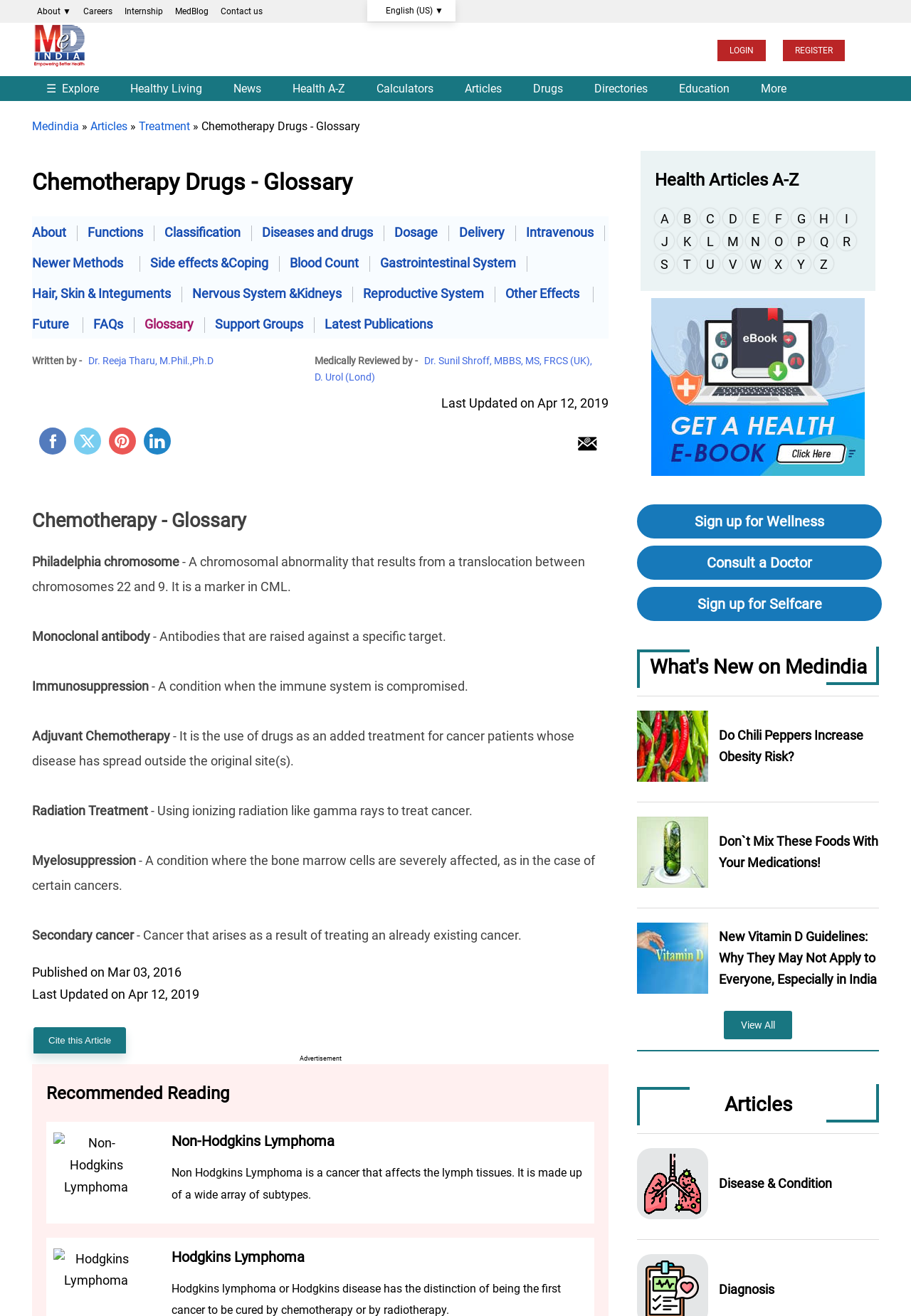What is immunosuppression?
Provide a detailed and well-explained answer to the question.

According to the webpage, immunosuppression is a condition when the immune system is compromised, which means it is not functioning properly.